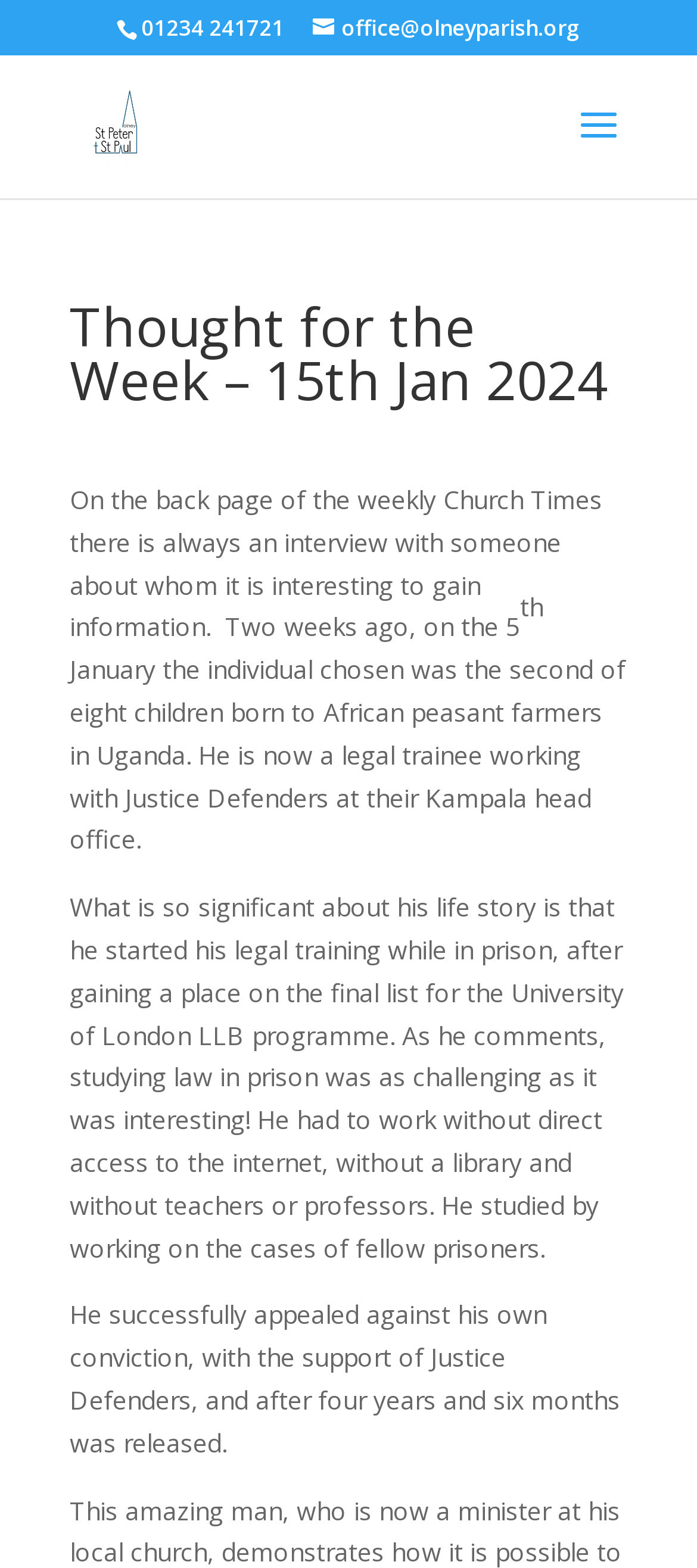Using the element description office@olneyparish.org, predict the bounding box coordinates for the UI element. Provide the coordinates in (top-left x, top-left y, bottom-right x, bottom-right y) format with values ranging from 0 to 1.

[0.449, 0.008, 0.833, 0.027]